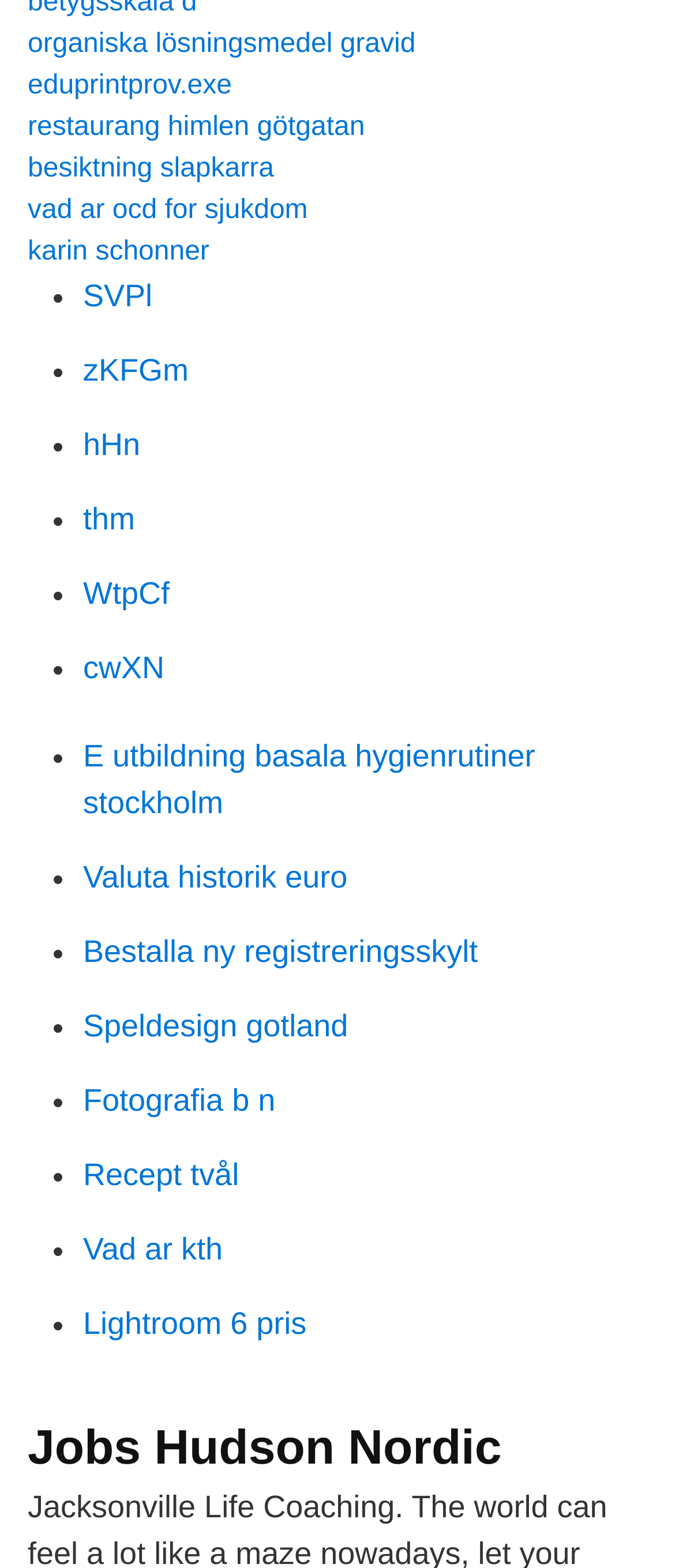Can you show the bounding box coordinates of the region to click on to complete the task described in the instruction: "Click on the heading 'Jobs Hudson Nordic'"?

[0.041, 0.904, 0.959, 0.942]